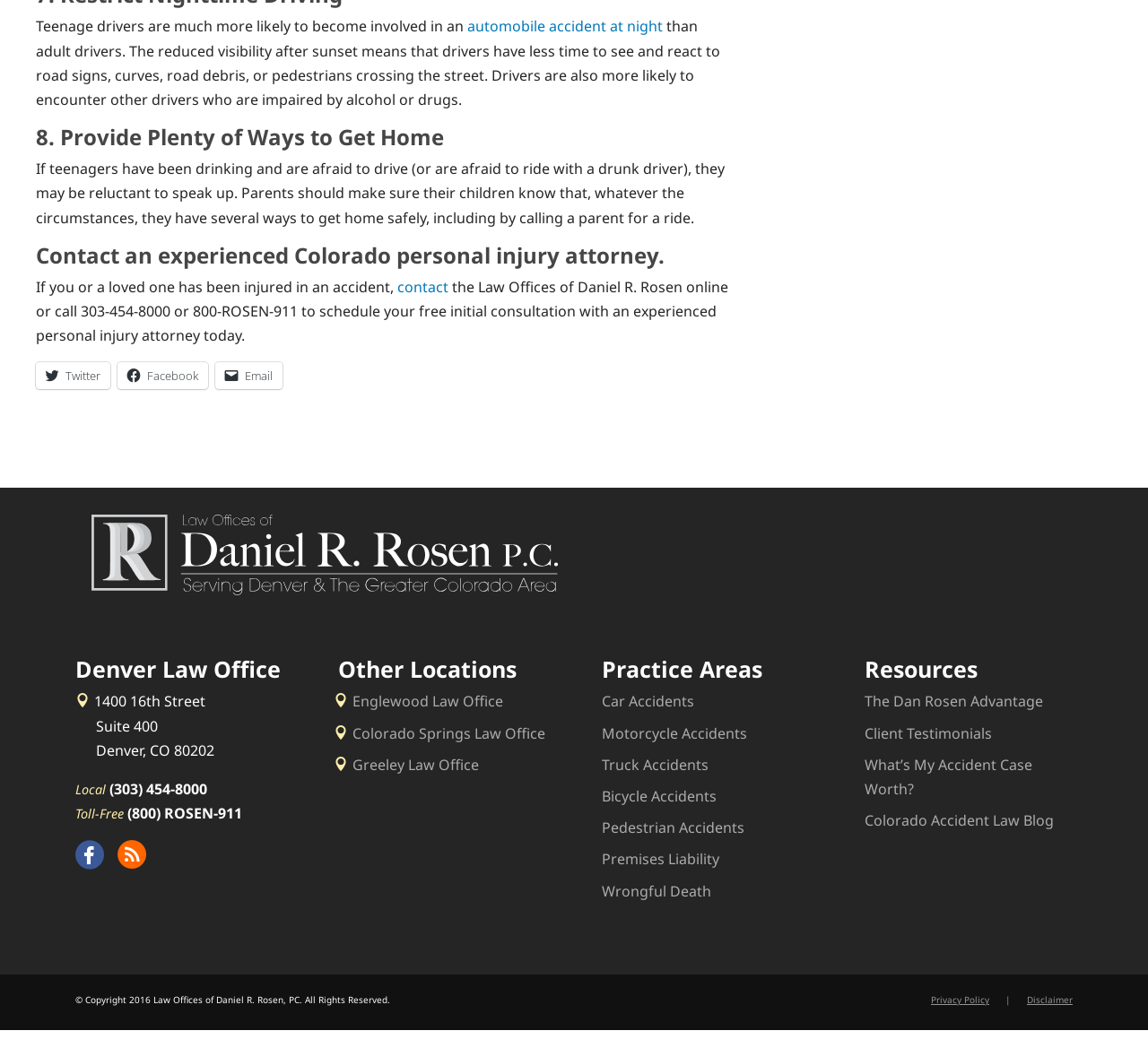Determine the bounding box coordinates of the clickable area required to perform the following instruction: "Click the 'contact' link". The coordinates should be represented as four float numbers between 0 and 1: [left, top, right, bottom].

[0.346, 0.281, 0.391, 0.3]